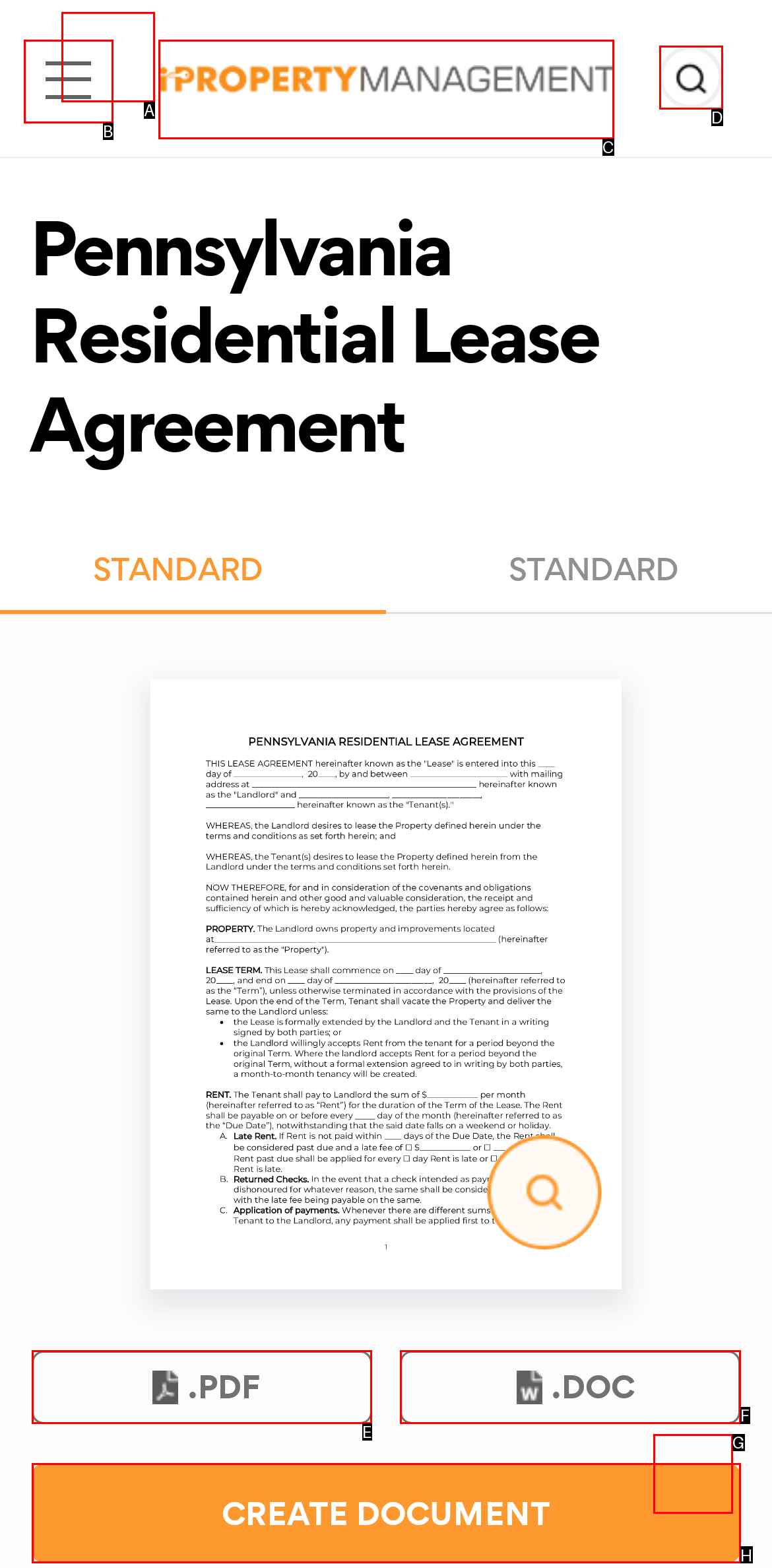Match the description to the correct option: Menu
Provide the letter of the matching option directly.

None